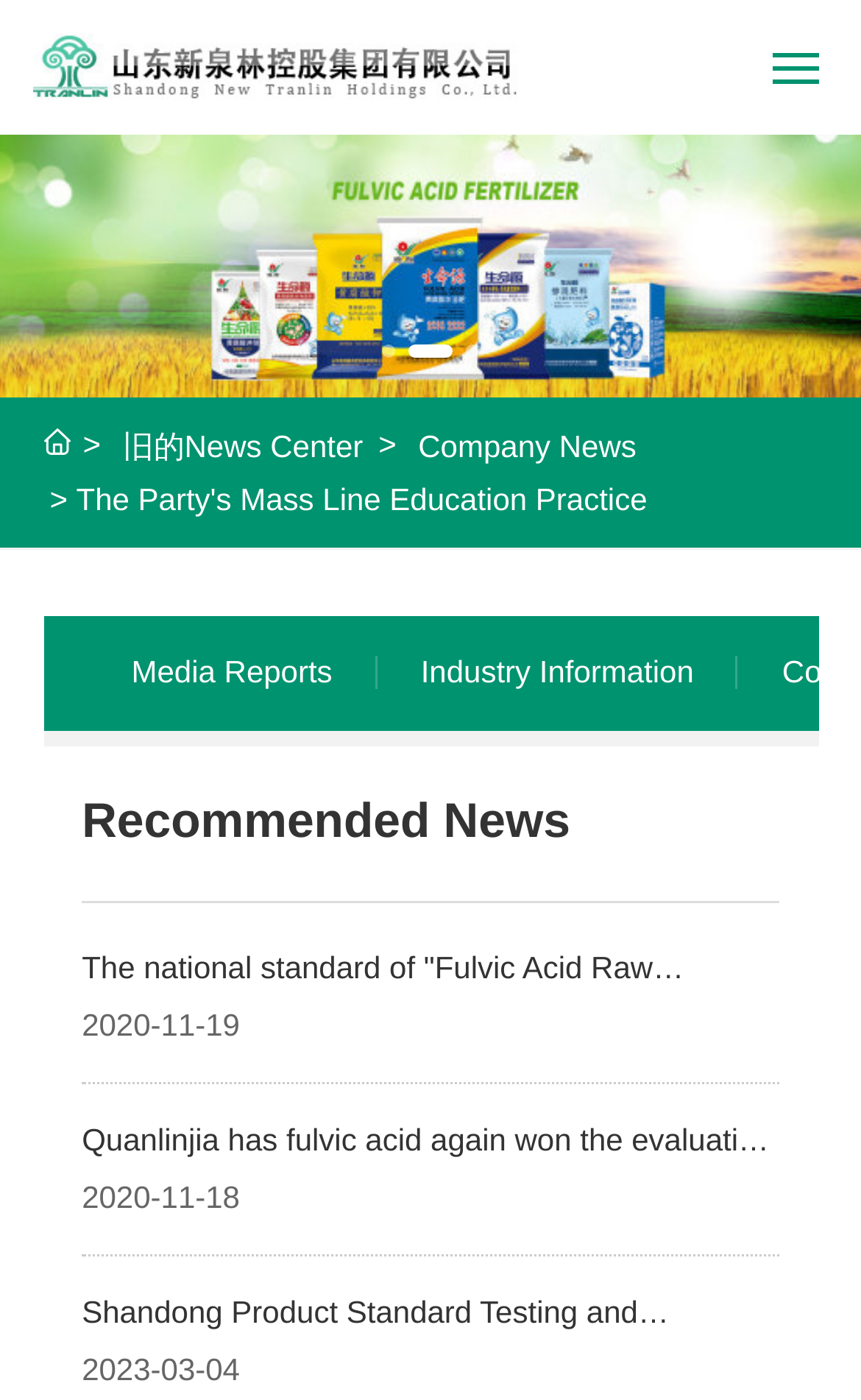Please give the bounding box coordinates of the area that should be clicked to fulfill the following instruction: "Read the news about 'Fulvic Acid Raw Materials and Fertilizer Terminology'". The coordinates should be in the format of four float numbers from 0 to 1, i.e., [left, top, right, bottom].

[0.095, 0.678, 0.829, 0.77]